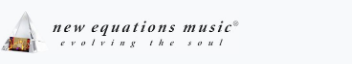What is the purpose of the brand?
Please provide a single word or phrase as the answer based on the screenshot.

personal growth and spiritual development